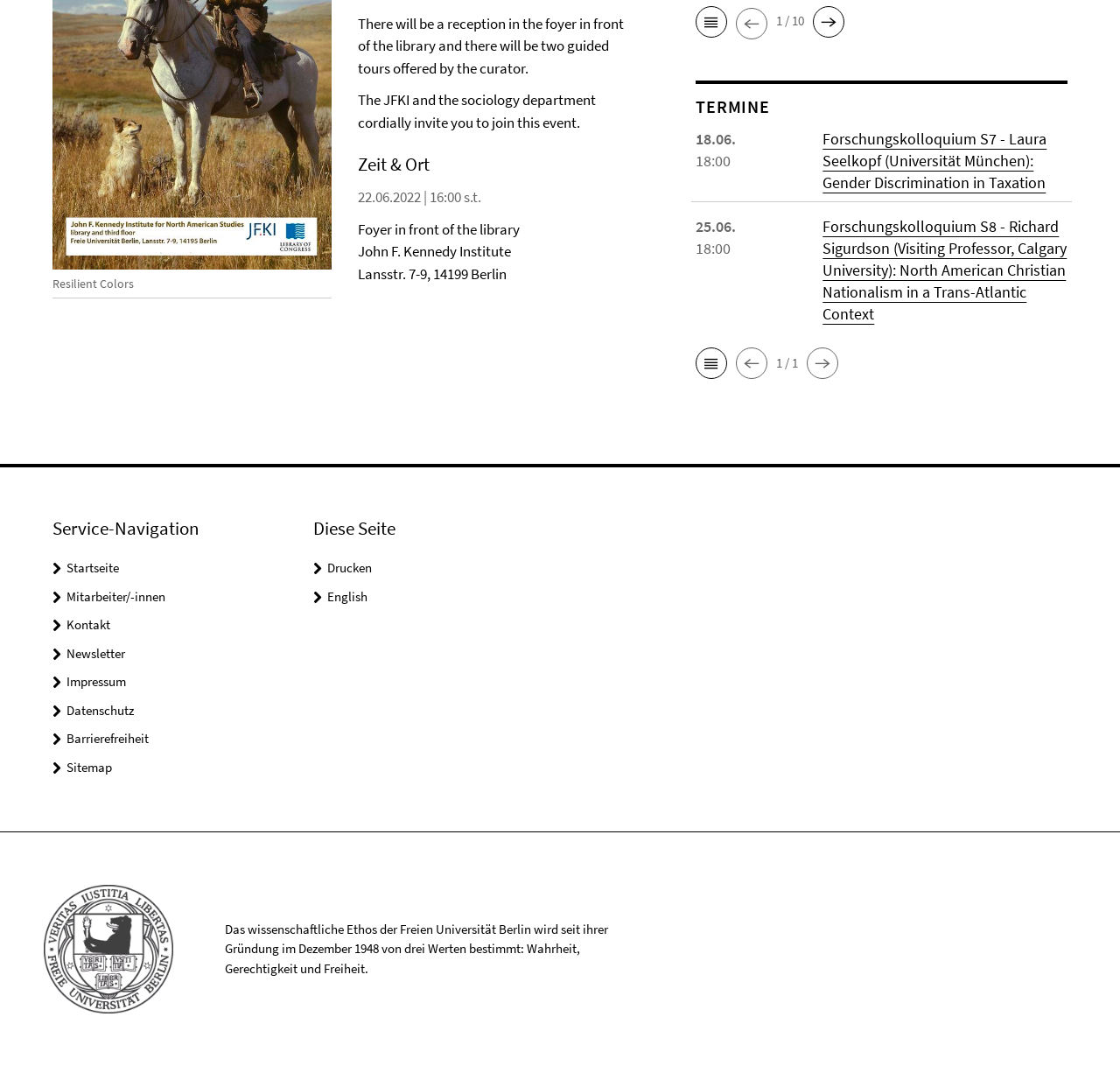Predict the bounding box coordinates of the UI element that matches this description: "Kontakt". The coordinates should be in the format [left, top, right, bottom] with each value between 0 and 1.

[0.059, 0.578, 0.098, 0.594]